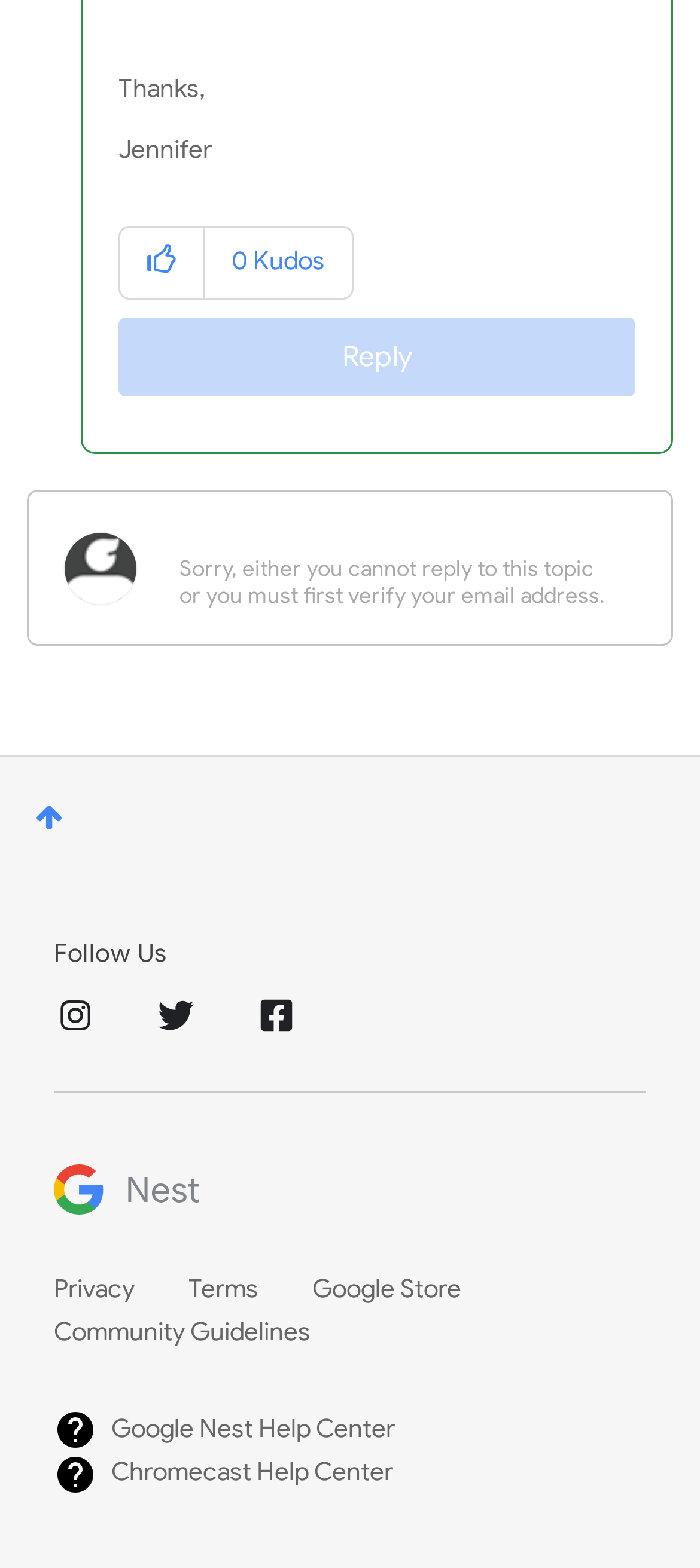Determine the bounding box coordinates of the clickable area required to perform the following instruction: "Click to give kudos to this post". The coordinates should be represented as four float numbers between 0 and 1: [left, top, right, bottom].

[0.172, 0.145, 0.292, 0.19]